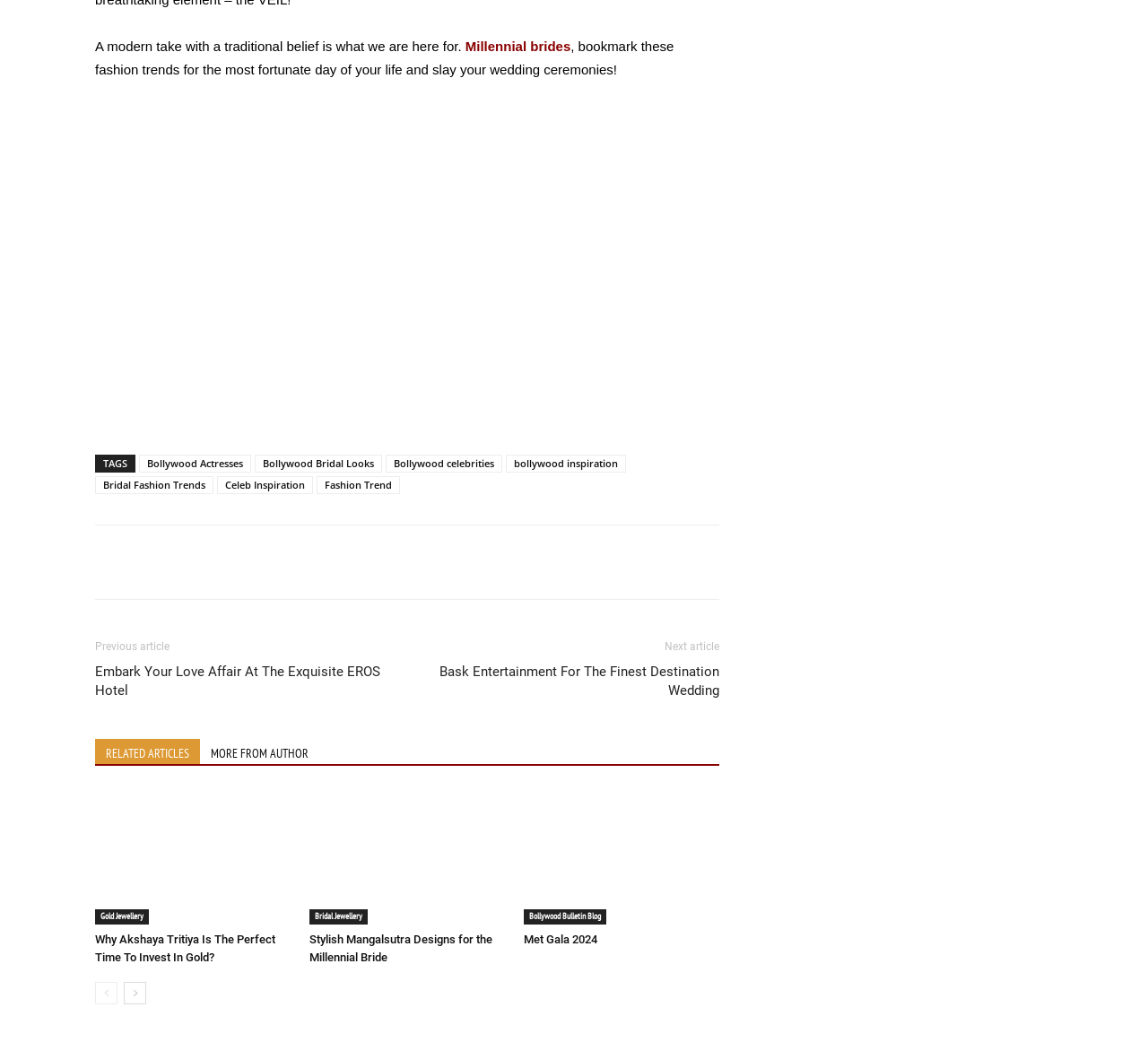Provide the bounding box coordinates of the UI element that matches the description: "Bollywood Bridal Looks".

[0.222, 0.436, 0.333, 0.453]